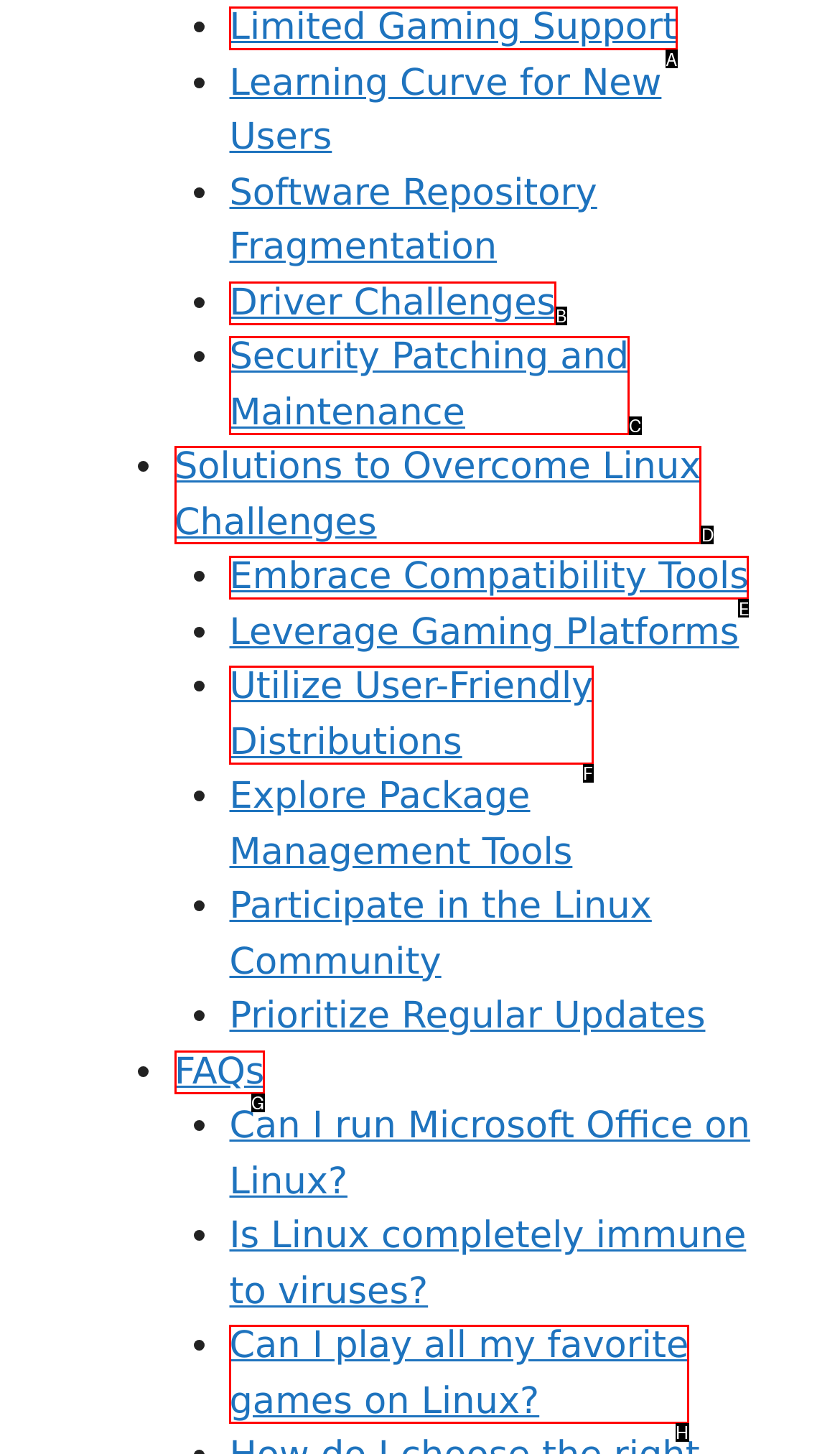Decide which letter you need to select to fulfill the task: Explore Solutions to Overcome Linux Challenges
Answer with the letter that matches the correct option directly.

D